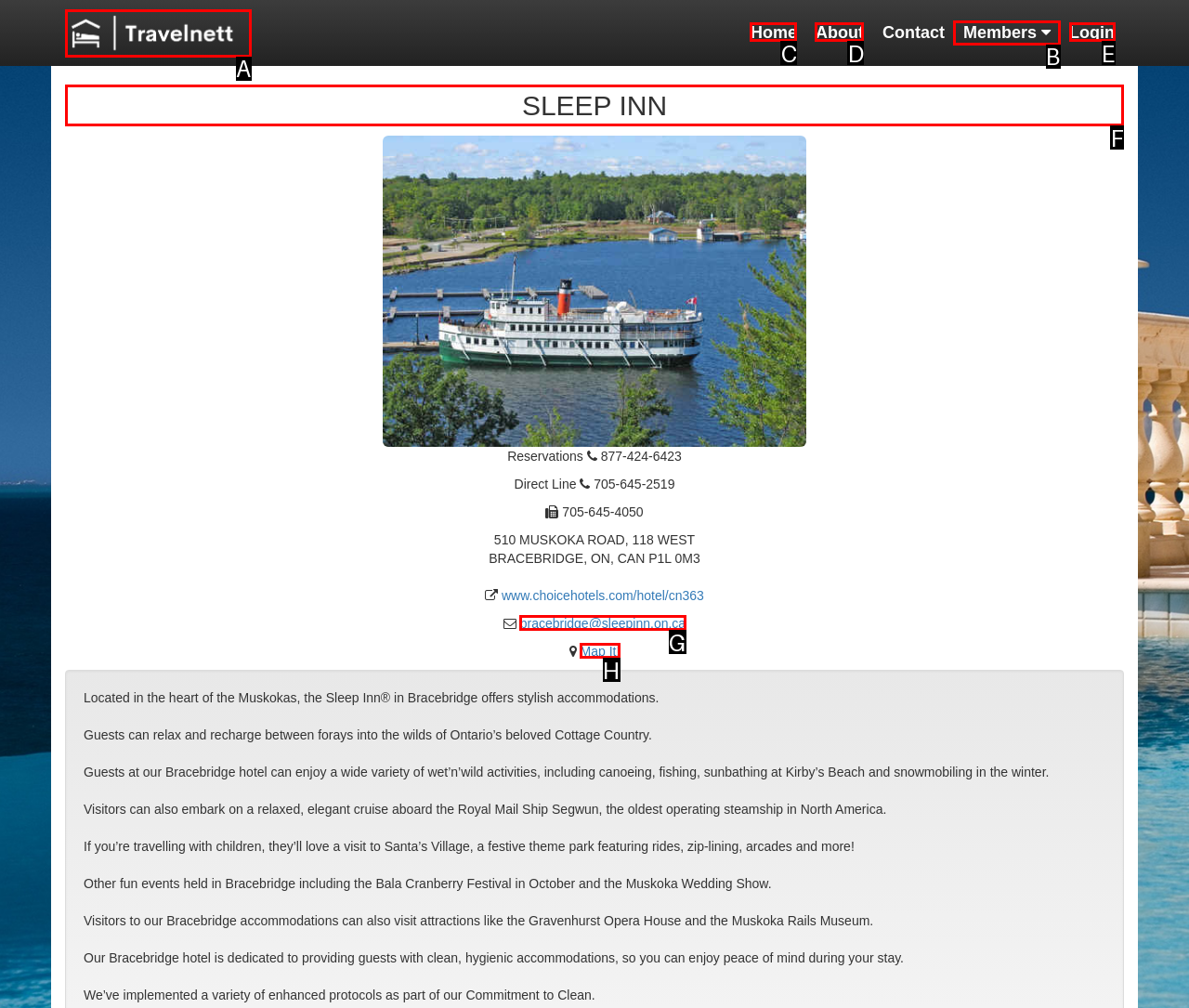Determine which HTML element should be clicked to carry out the following task: view hotel details Respond with the letter of the appropriate option.

F